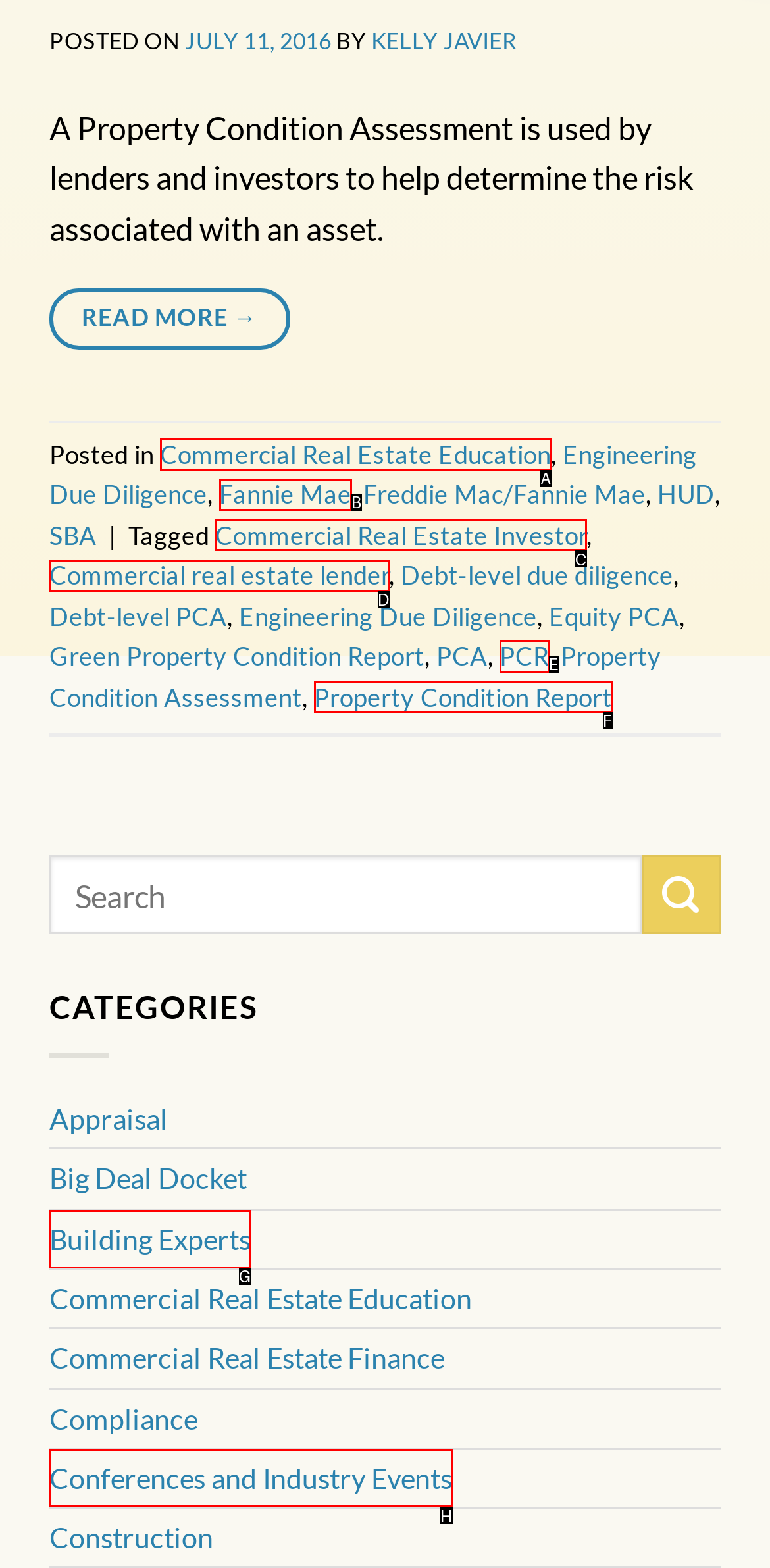Please determine which option aligns with the description: Property Condition Report. Respond with the option’s letter directly from the available choices.

F